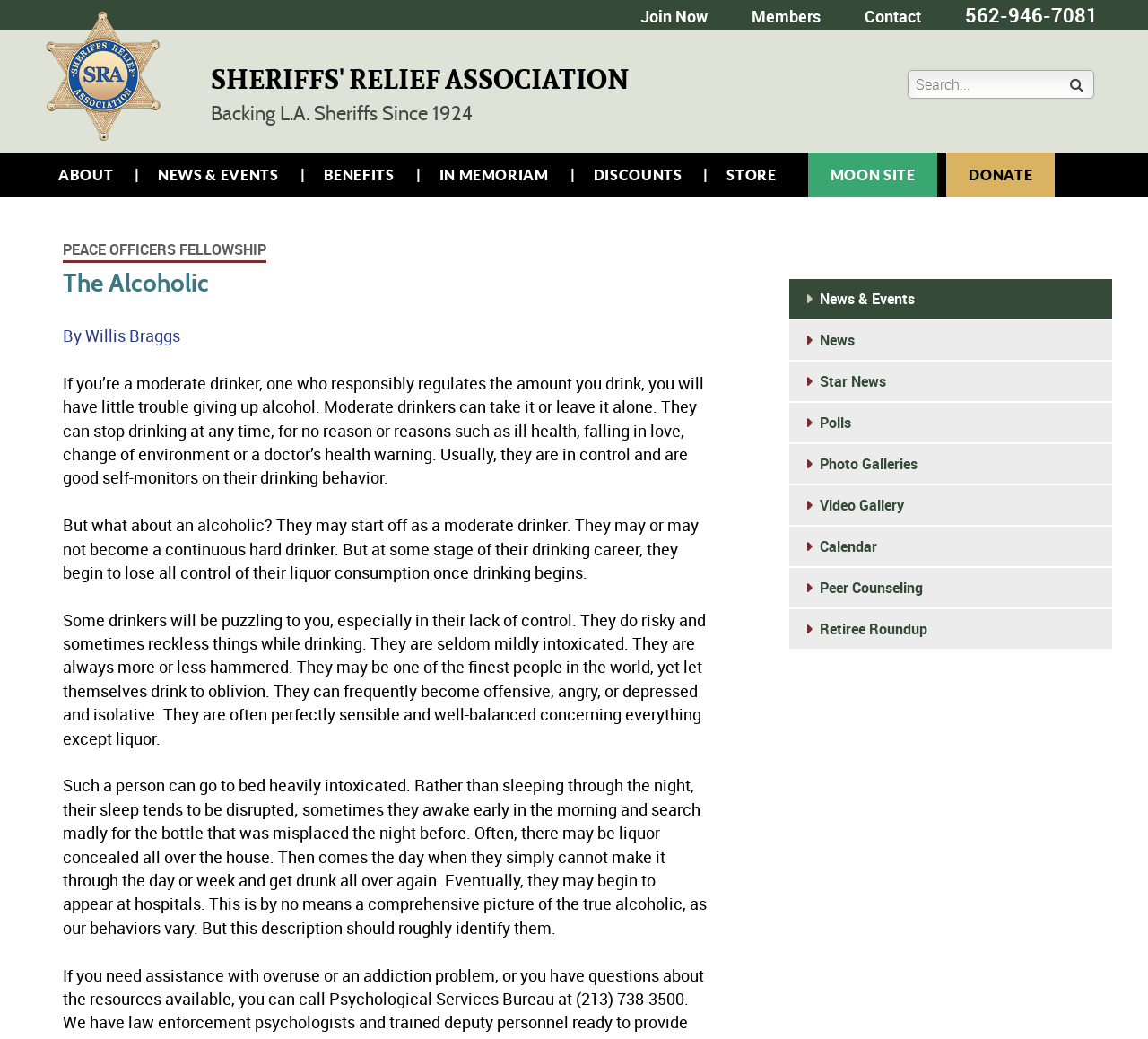Predict the bounding box coordinates of the UI element that matches this description: "alt="Sheriffs' Relief Association"". The coordinates should be in the format [left, top, right, bottom] with each value between 0 and 1.

[0.031, 0.009, 0.148, 0.138]